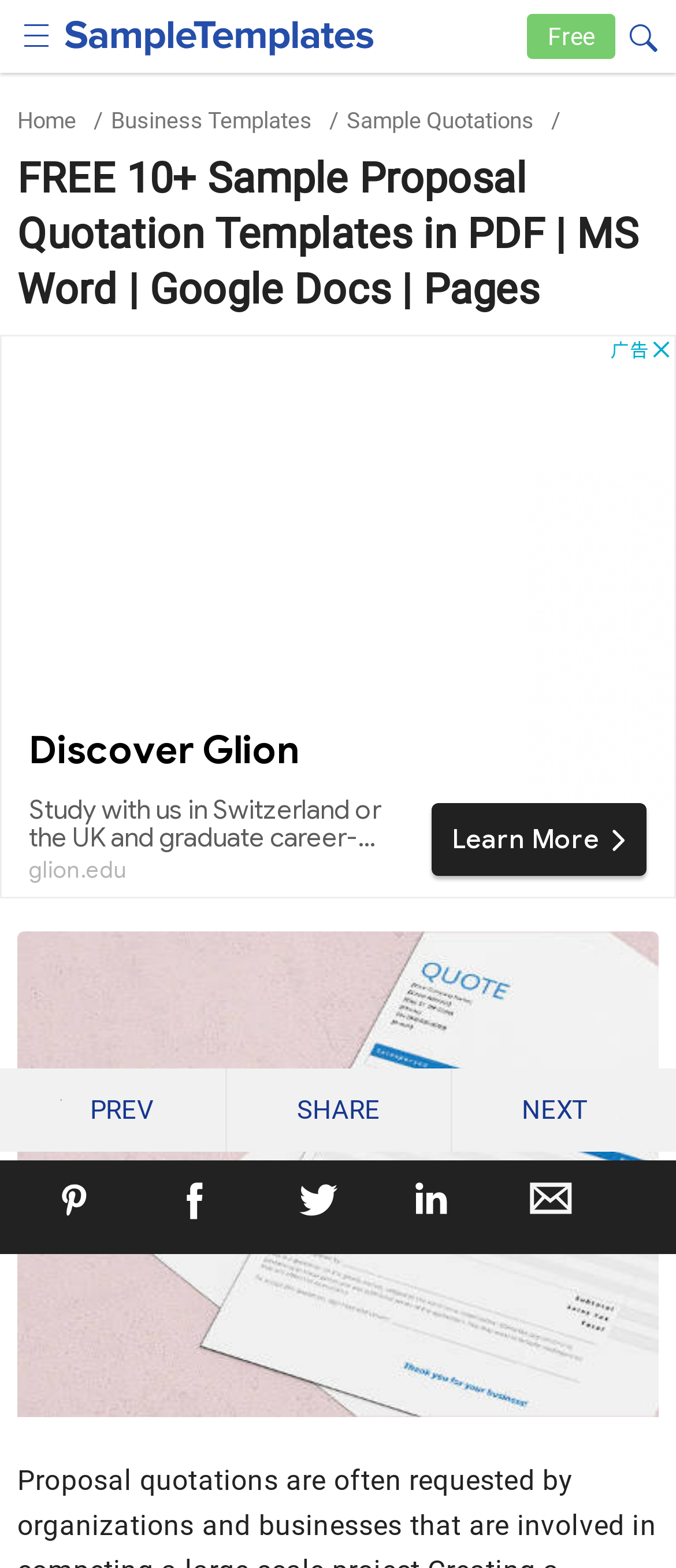How many social media links are there?
Using the image, answer in one word or phrase.

5